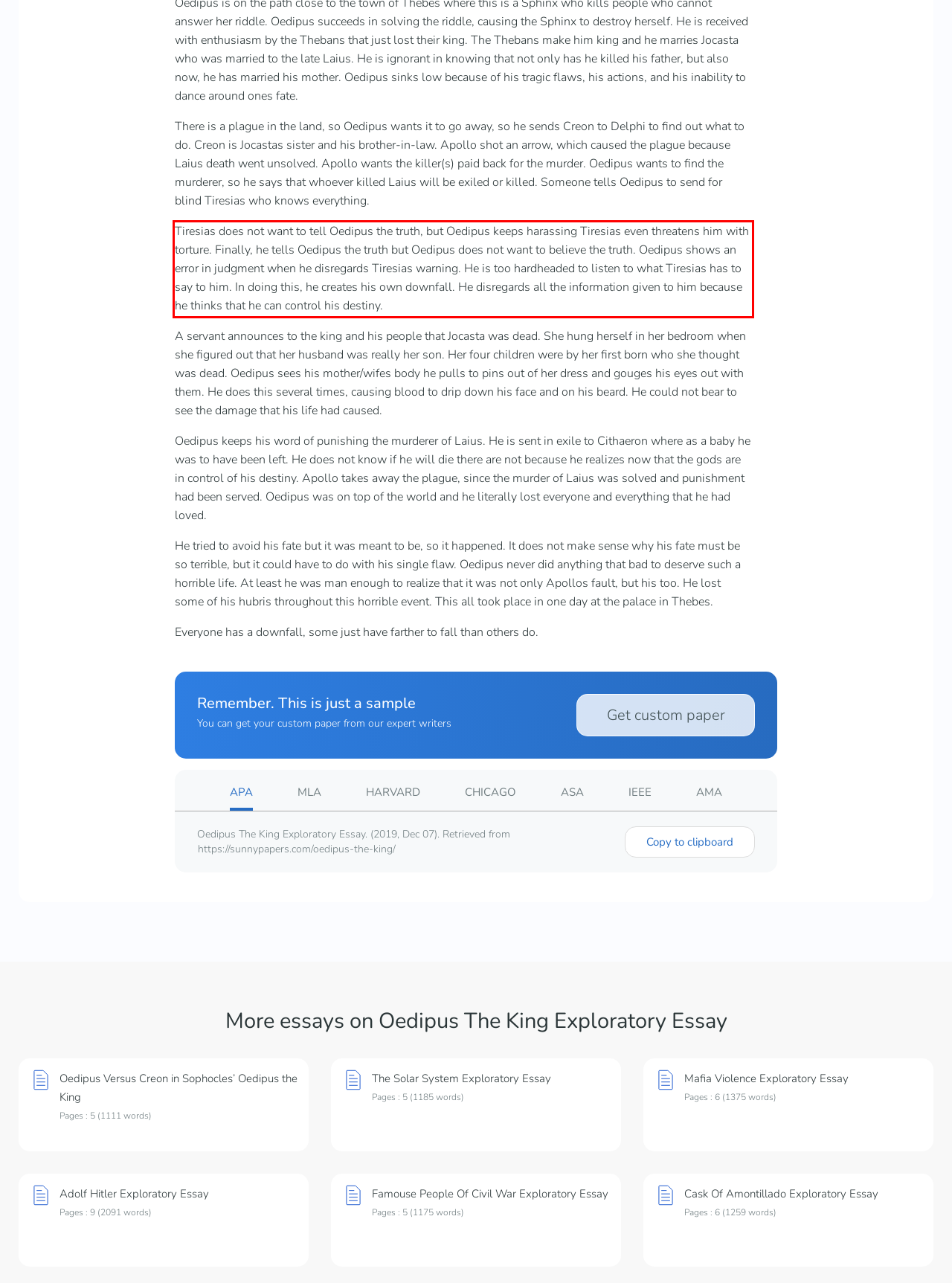Given a screenshot of a webpage, identify the red bounding box and perform OCR to recognize the text within that box.

Tiresias does not want to tell Oedipus the truth, but Oedipus keeps harassing Tiresias even threatens him with torture. Finally, he tells Oedipus the truth but Oedipus does not want to believe the truth. Oedipus shows an error in judgment when he disregards Tiresias warning. He is too hardheaded to listen to what Tiresias has to say to him. In doing this, he creates his own downfall. He disregards all the information given to him because he thinks that he can control his destiny.